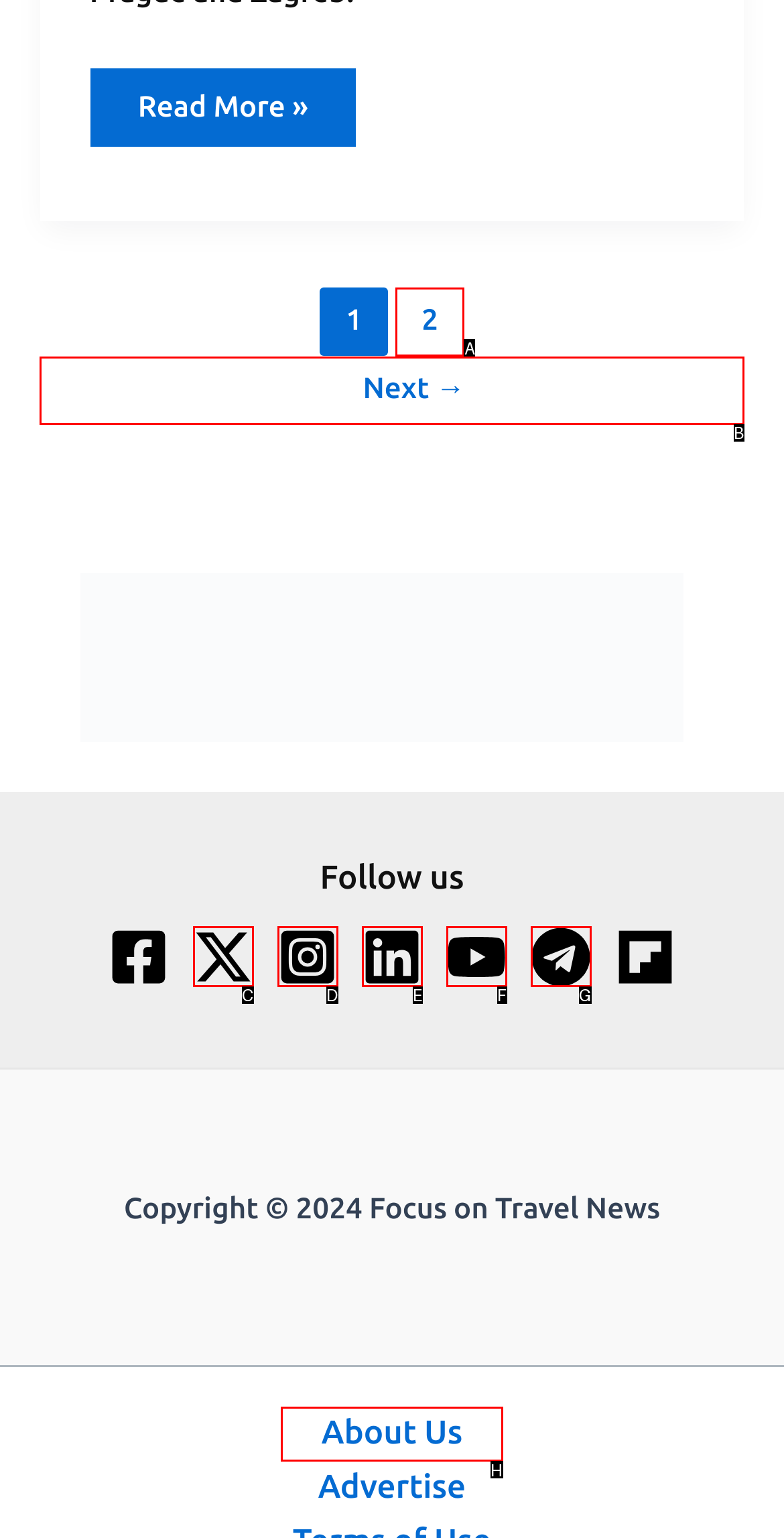For the task: Go to the next page, tell me the letter of the option you should click. Answer with the letter alone.

B